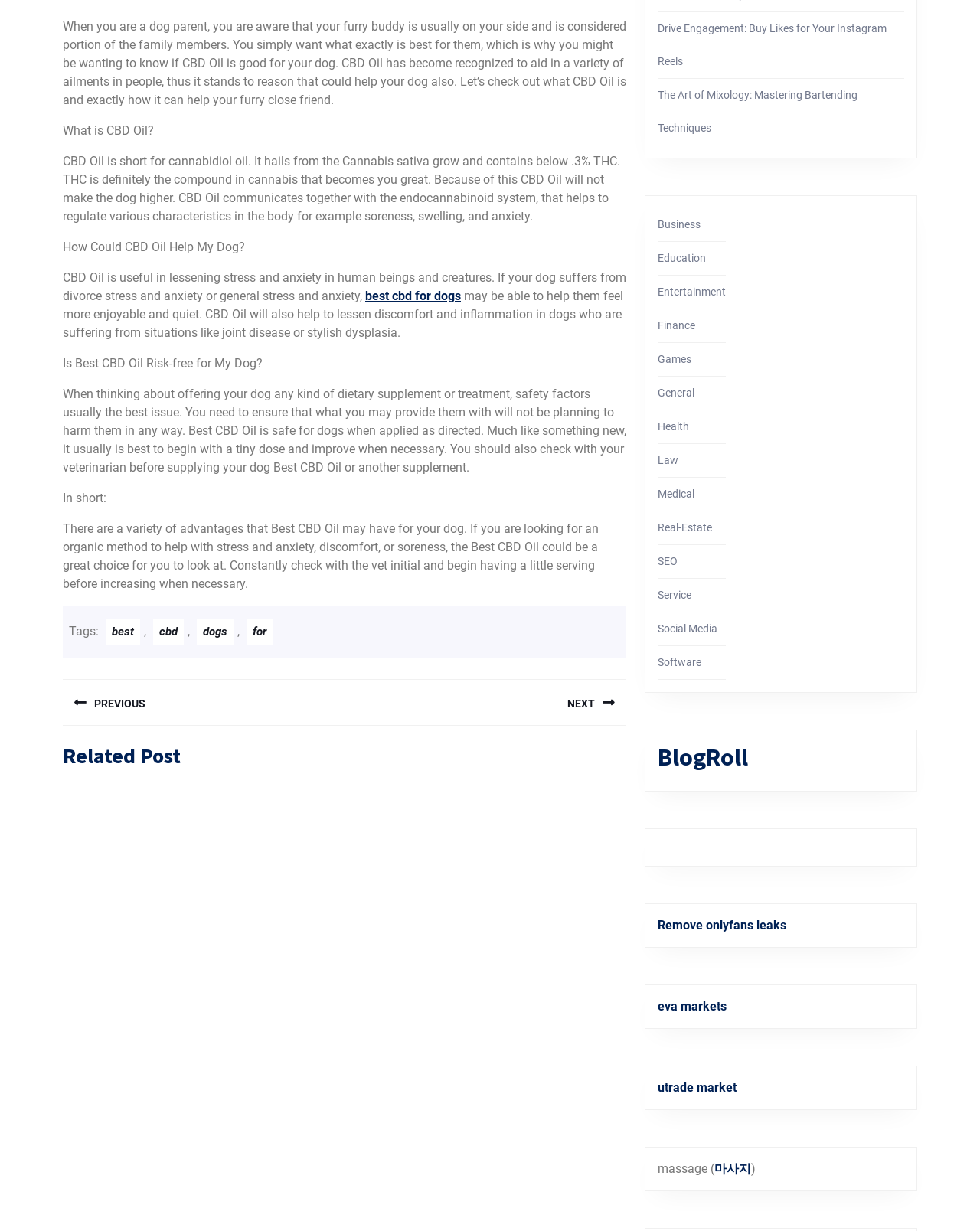Identify the bounding box coordinates for the UI element described as: "best cbd for dogs".

[0.373, 0.234, 0.47, 0.246]